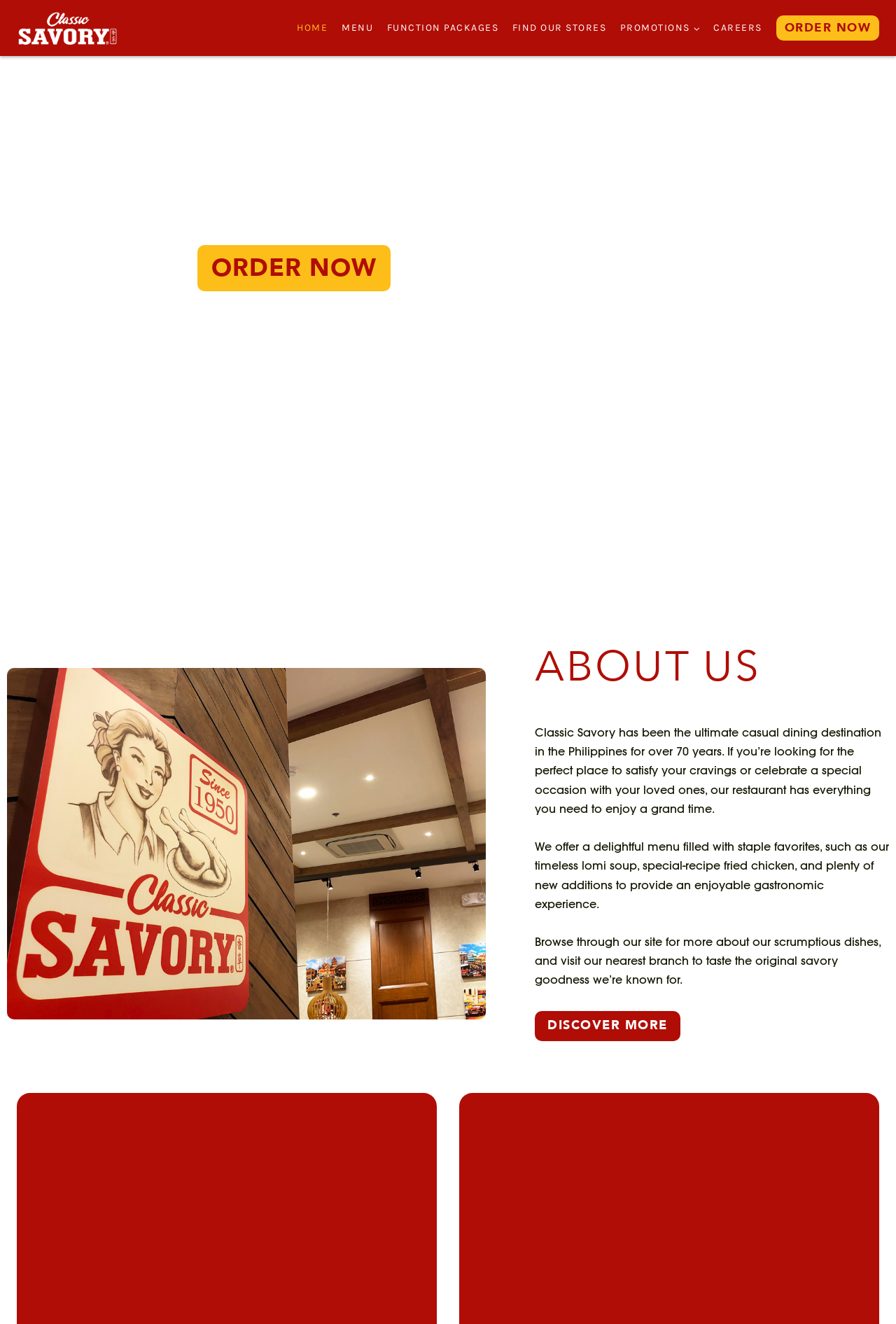Pinpoint the bounding box coordinates of the element that must be clicked to accomplish the following instruction: "Go to the HOME page". The coordinates should be in the format of four float numbers between 0 and 1, i.e., [left, top, right, bottom].

[0.324, 0.01, 0.374, 0.032]